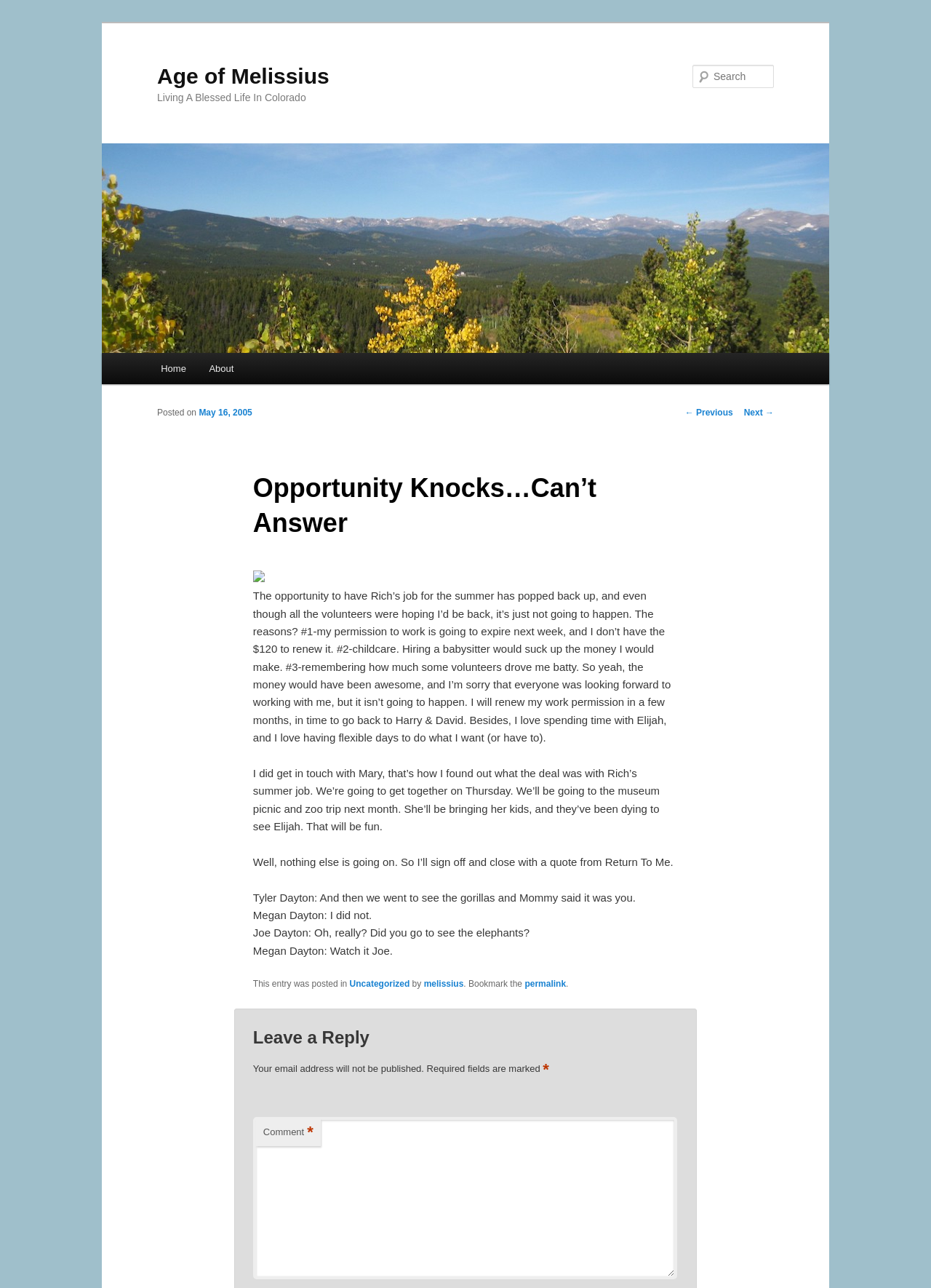What is the purpose of the textbox at the bottom of the page?
Using the information from the image, provide a comprehensive answer to the question.

The purpose of the textbox at the bottom of the page can be inferred from the heading element with the text 'Leave a Reply' which is located above the textbox, indicating that the textbox is for leaving a comment or reply to the article.